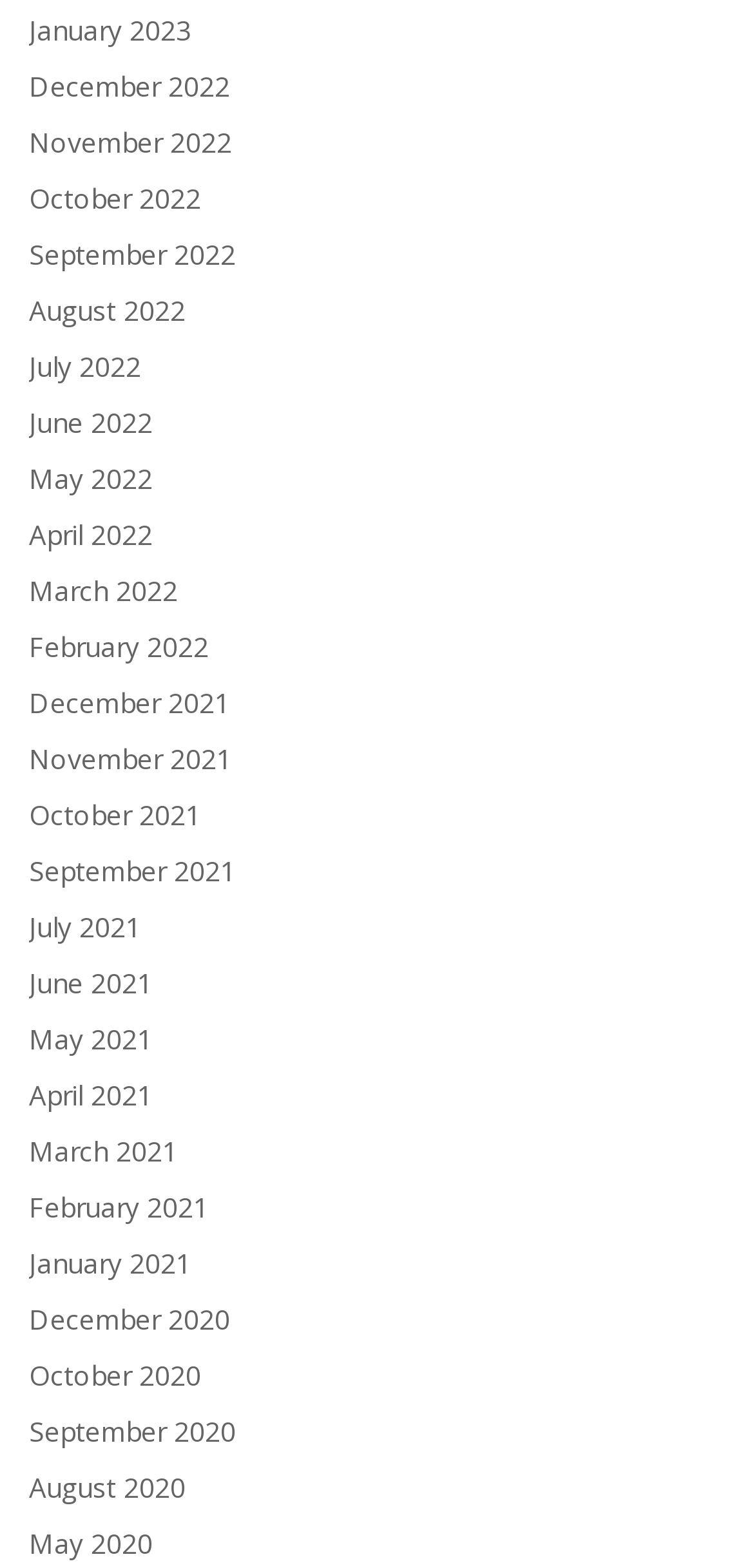Identify the bounding box coordinates of the element to click to follow this instruction: 'Go to December 2022'. Ensure the coordinates are four float values between 0 and 1, provided as [left, top, right, bottom].

[0.038, 0.04, 0.305, 0.07]